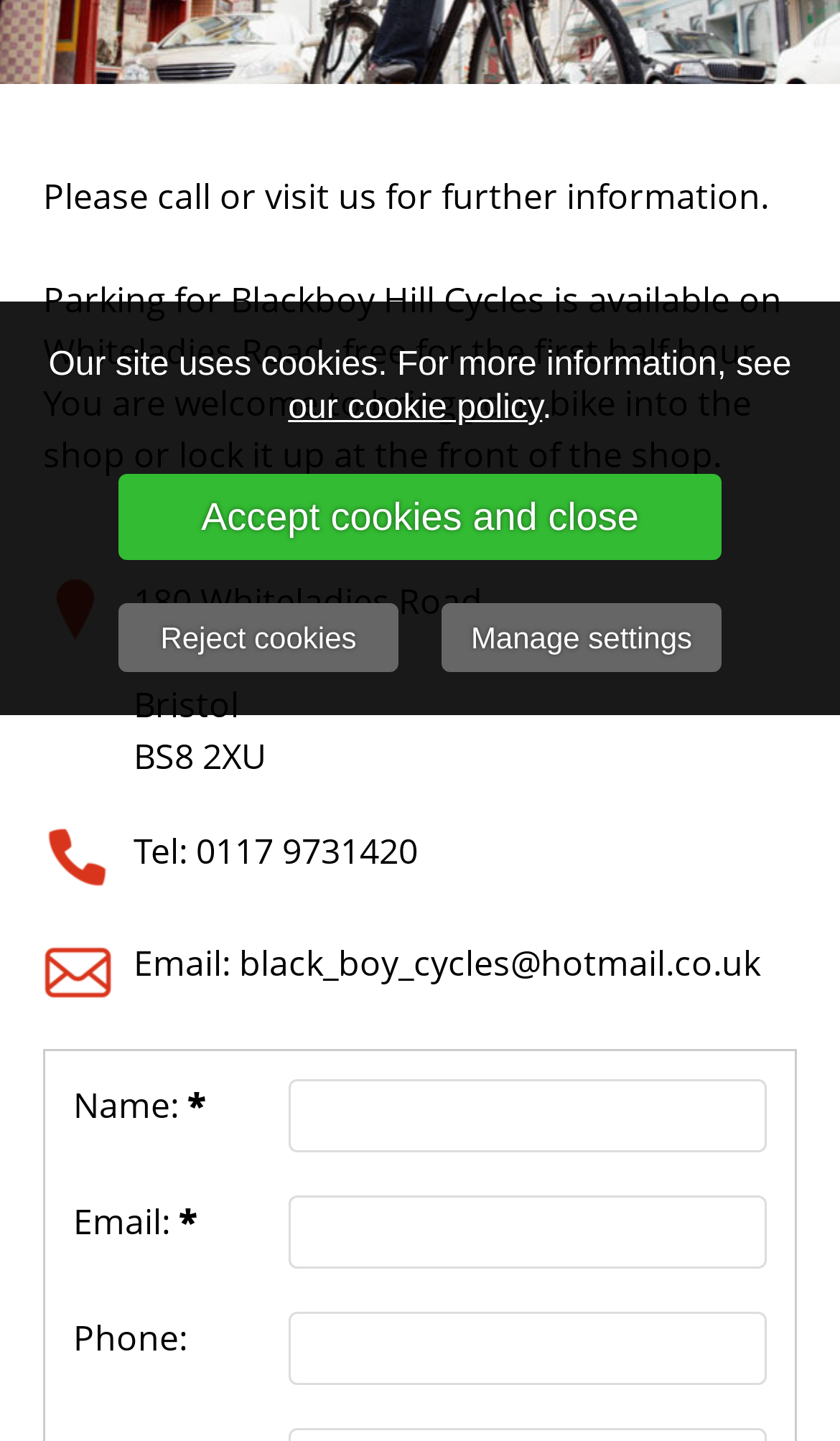Show the bounding box coordinates for the HTML element described as: "name="webedit.content.1.1.columns.columns.2.1.colourblock.colourblock.columns.1.1.form.form.columns.1.1.field.field._value"".

[0.344, 0.749, 0.913, 0.8]